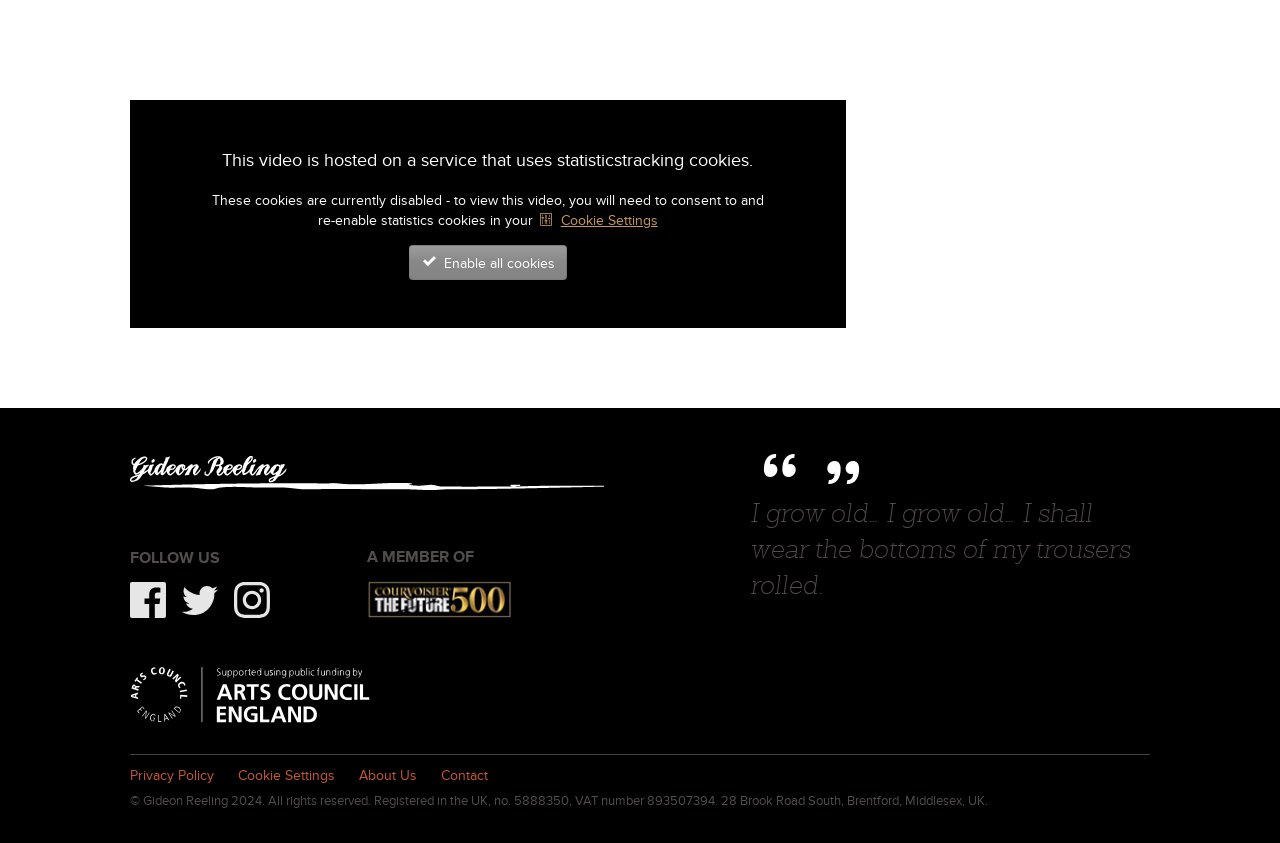Refer to the screenshot and give an in-depth answer to this question: What is the address of Gideon Reeling?

I found the StaticText element at the bottom of the page with the copyright information, which includes the address '28 Brook Road South, Brentford, Middlesex, UK'.